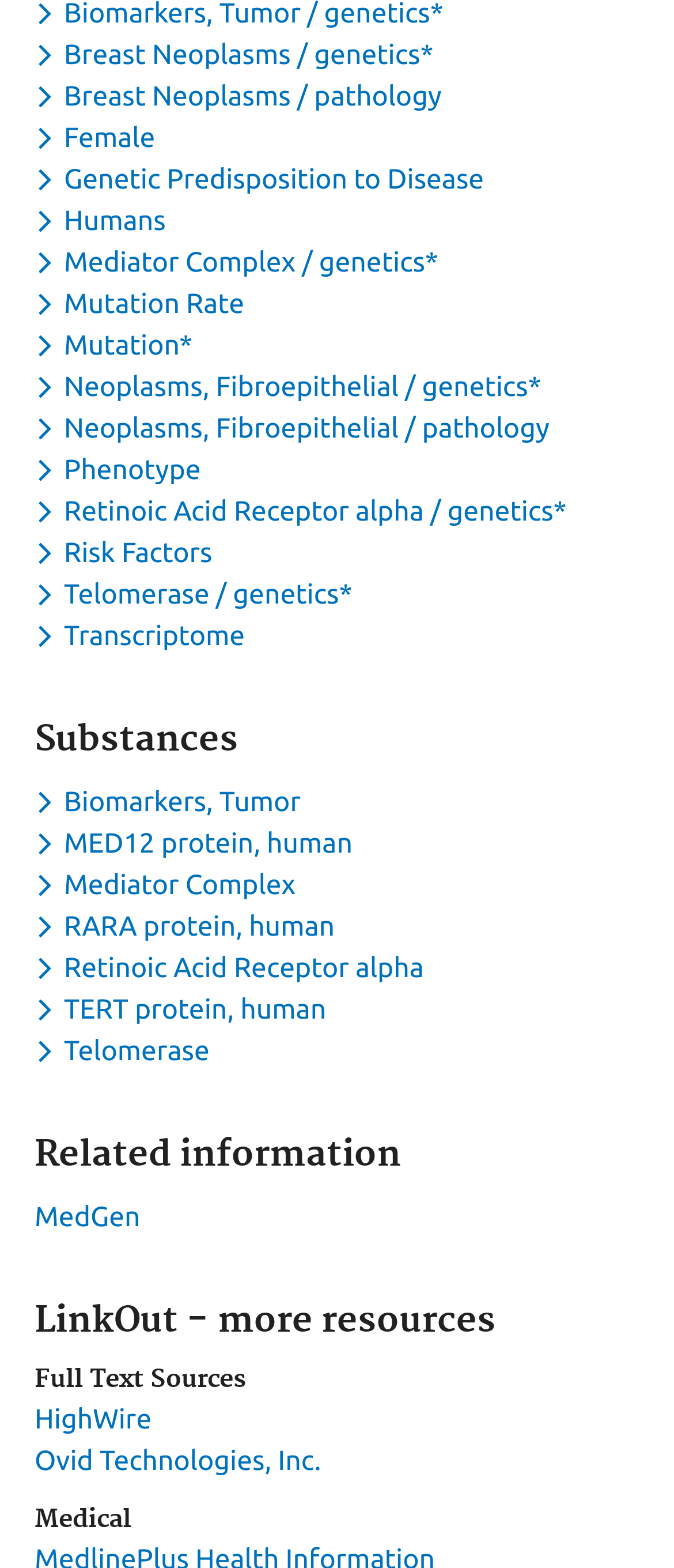Please identify the bounding box coordinates of the clickable region that I should interact with to perform the following instruction: "Toggle dropdown menu for keyword Telomerase / genetics". The coordinates should be expressed as four float numbers between 0 and 1, i.e., [left, top, right, bottom].

[0.051, 0.369, 0.535, 0.389]